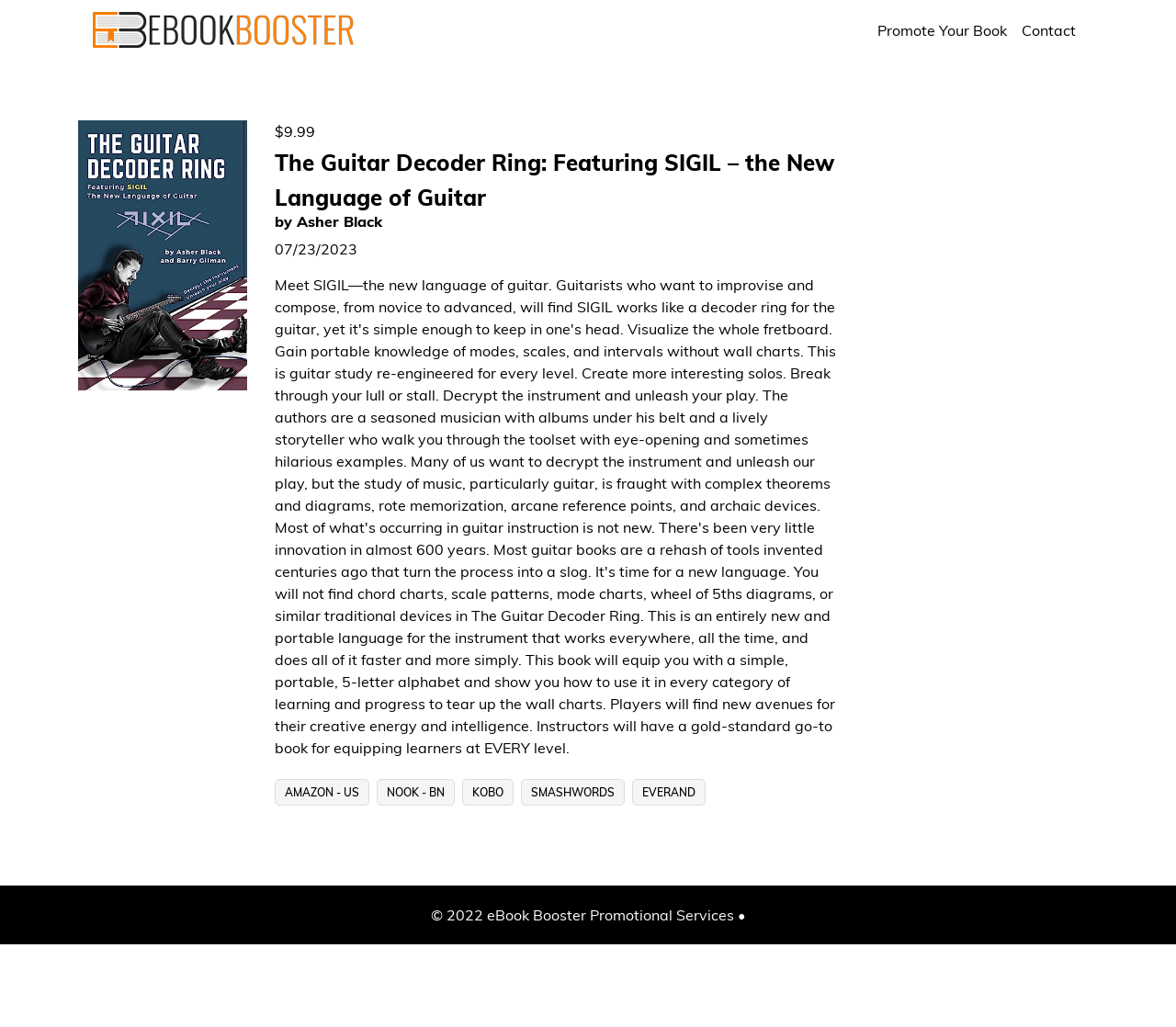Provide a thorough description of the webpage's content and layout.

The webpage is promoting an eBook titled "The Guitar Decoder Ring: Featuring SIGIL – the New Language of Guitar" by Asher Black. At the top left corner, there is a logo image with a corresponding link. On the top right corner, there are two links, "Promote Your Book" and "Contact", placed side by side.

Below the top section, the main content area occupies most of the page. A large image of the eBook cover is displayed on the left side, taking up about a quarter of the page width. To the right of the image, there is a section with the eBook's title, author, and publication date. The title "The Guitar Decoder Ring: Featuring SIGIL – the New Language of Guitar" is a heading, and below it, the author's name "Asher Black" is mentioned. The publication date "07/23/2023" is listed below the author's name.

Further down, there is a section with the eBook's price, "$9.99", displayed prominently. Below the price, there are five links to different online stores, including Amazon, NOOK, KOBO, Smashwords, and Everand, where the eBook can be purchased. These links are arranged horizontally, taking up about half of the page width.

At the very bottom of the page, there is a copyright notice that reads "© 2022 eBook Booster Promotional Services •".